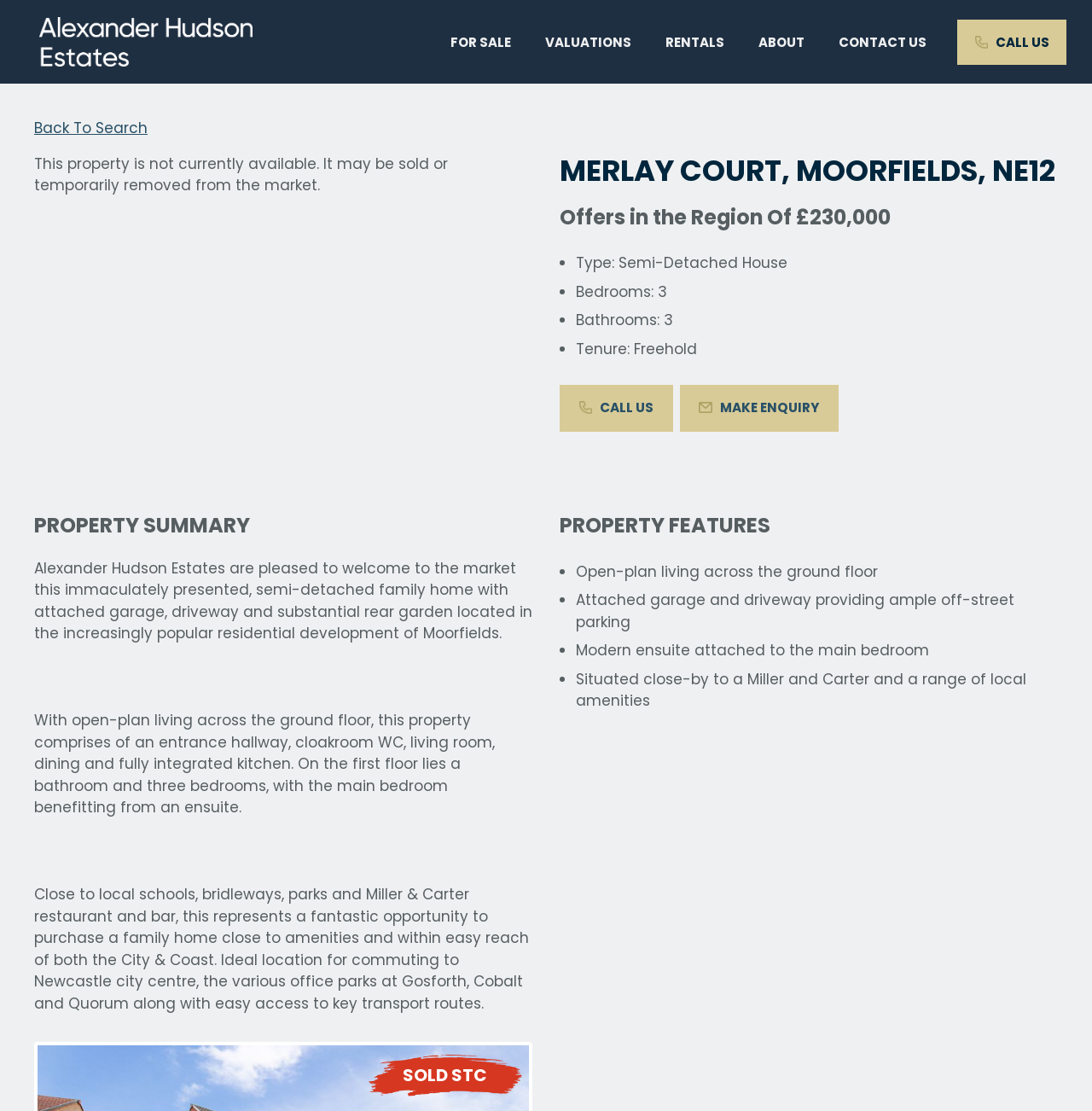Please determine the bounding box coordinates of the element to click in order to execute the following instruction: "Click the 'MAKE ENQUIRY' link". The coordinates should be four float numbers between 0 and 1, specified as [left, top, right, bottom].

[0.623, 0.346, 0.768, 0.389]